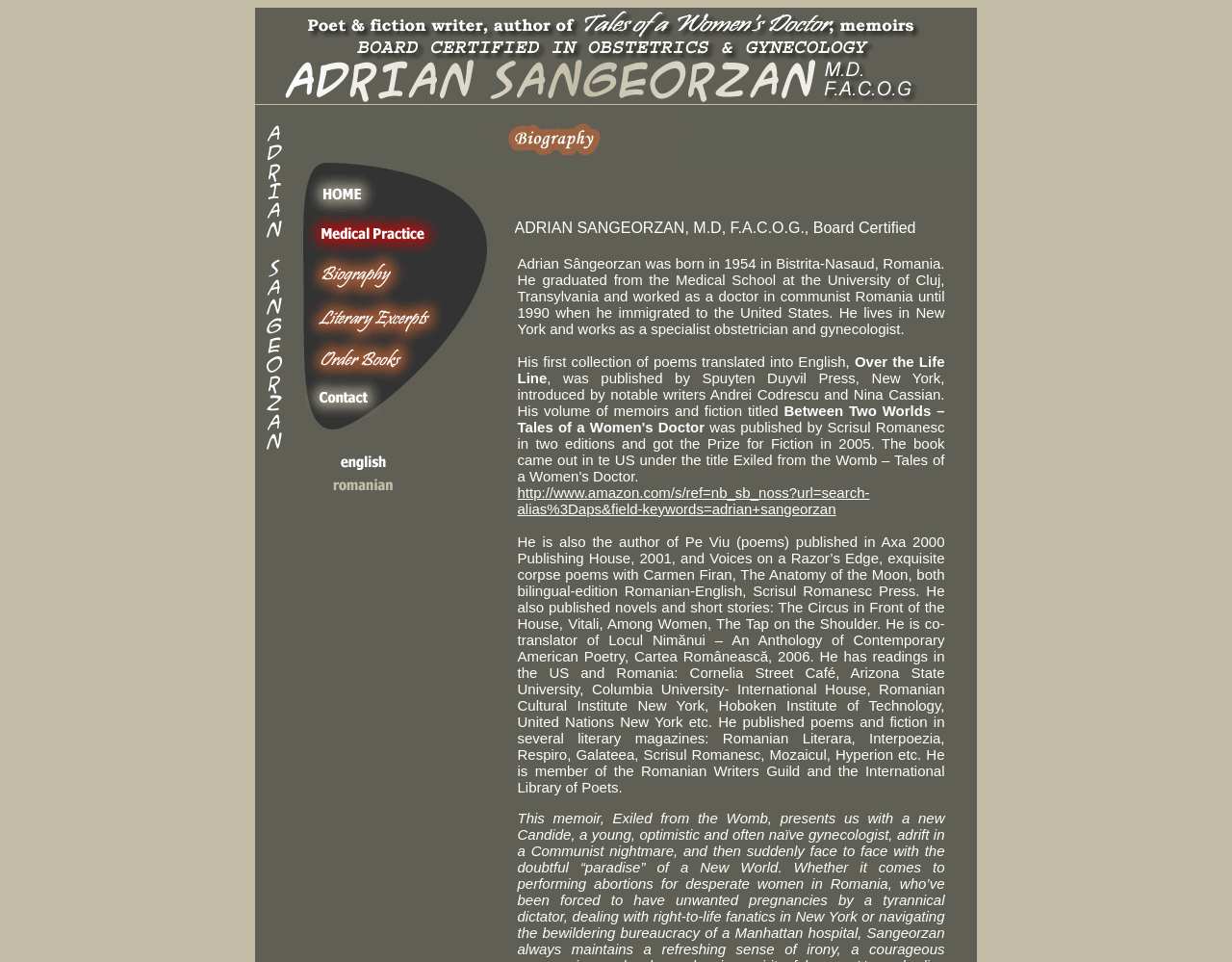Locate the bounding box coordinates of the clickable region necessary to complete the following instruction: "learn more about Adrian Sangeorzan's short stories". Provide the coordinates in the format of four float numbers between 0 and 1, i.e., [left, top, right, bottom].

[0.27, 0.496, 0.318, 0.514]